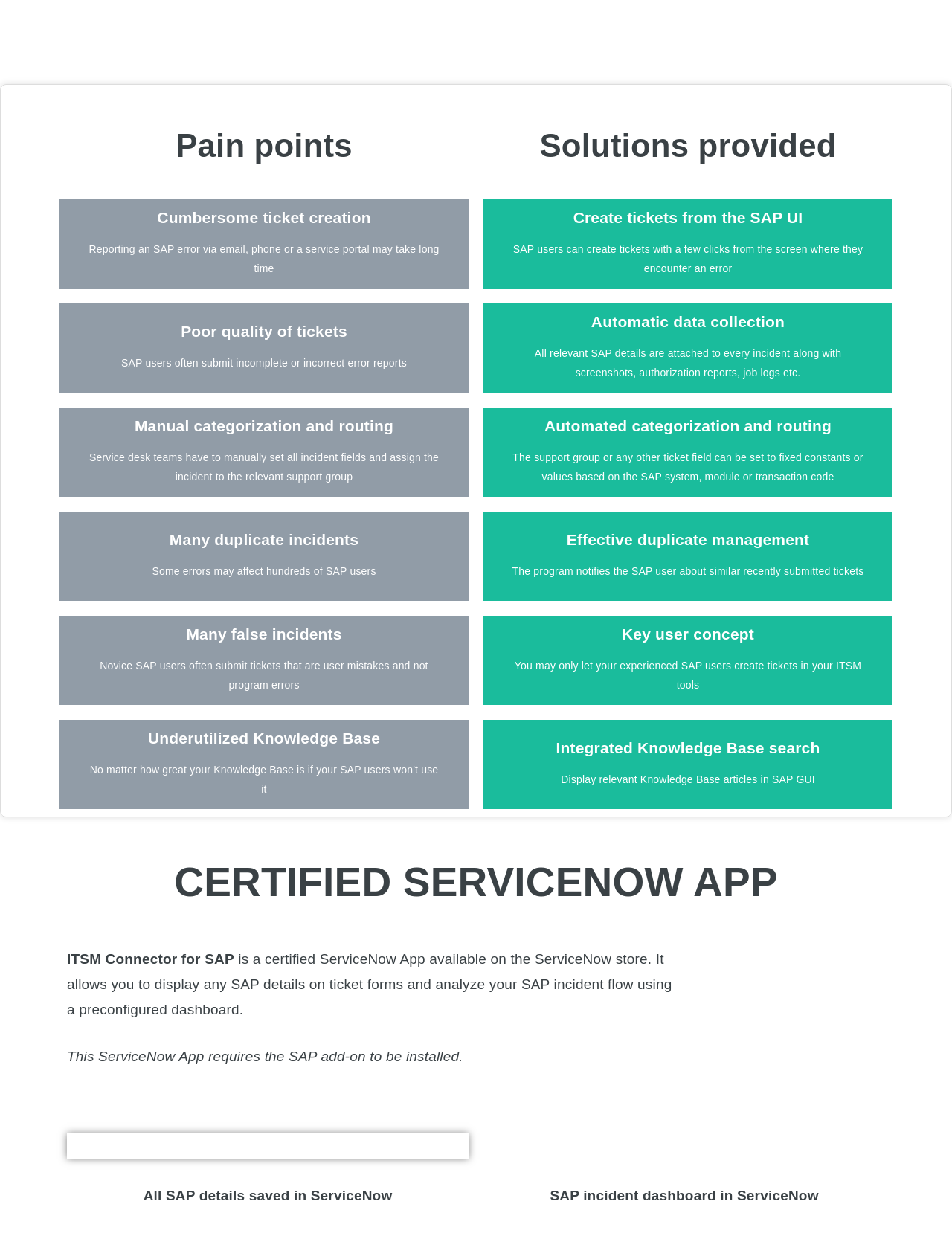Could you highlight the region that needs to be clicked to execute the instruction: "Click to know more about CERTIFIED SERVICENOW APP"?

[0.062, 0.699, 0.938, 0.732]